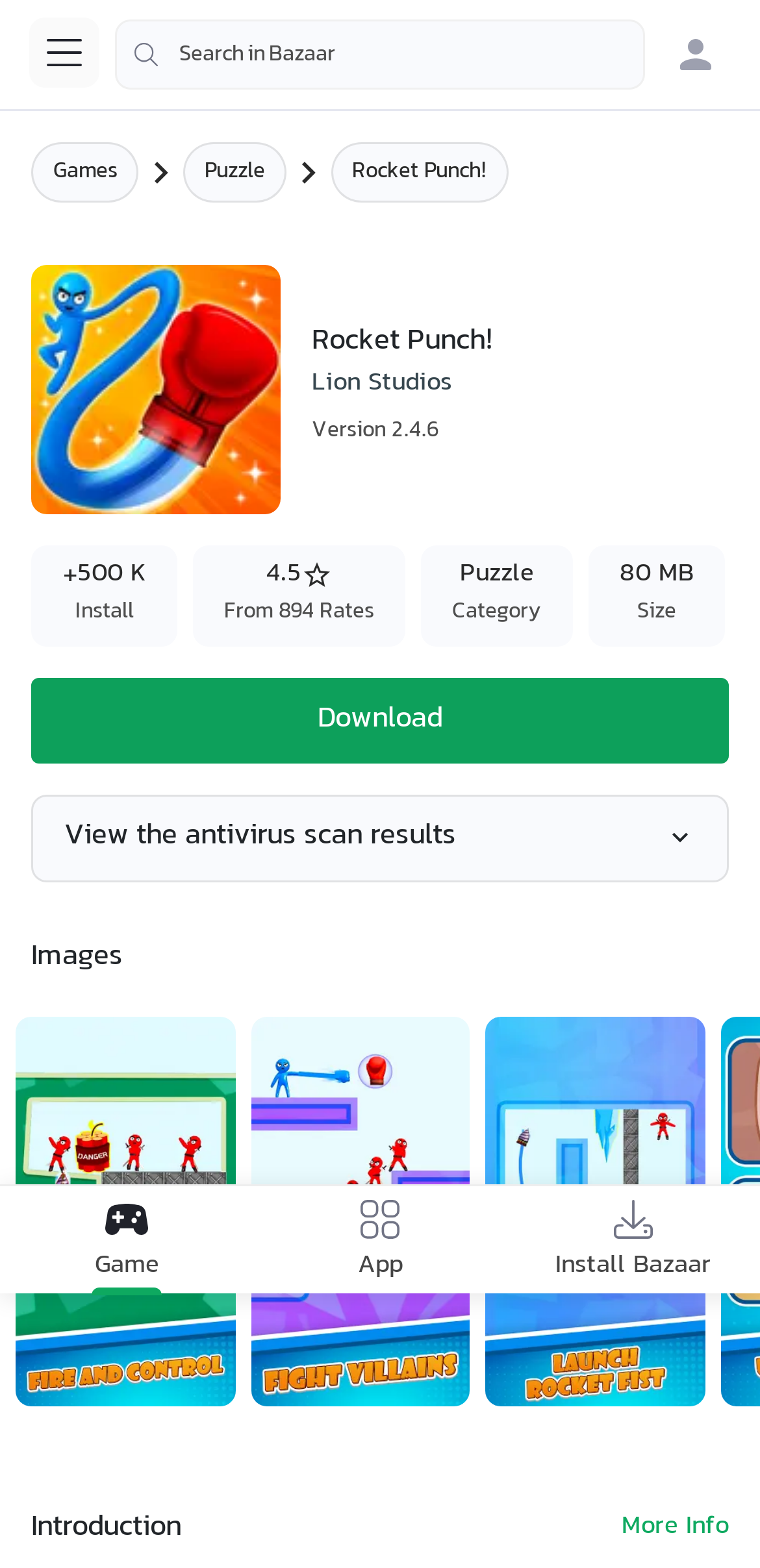Please identify the bounding box coordinates of the area I need to click to accomplish the following instruction: "visit WordPress.org".

None